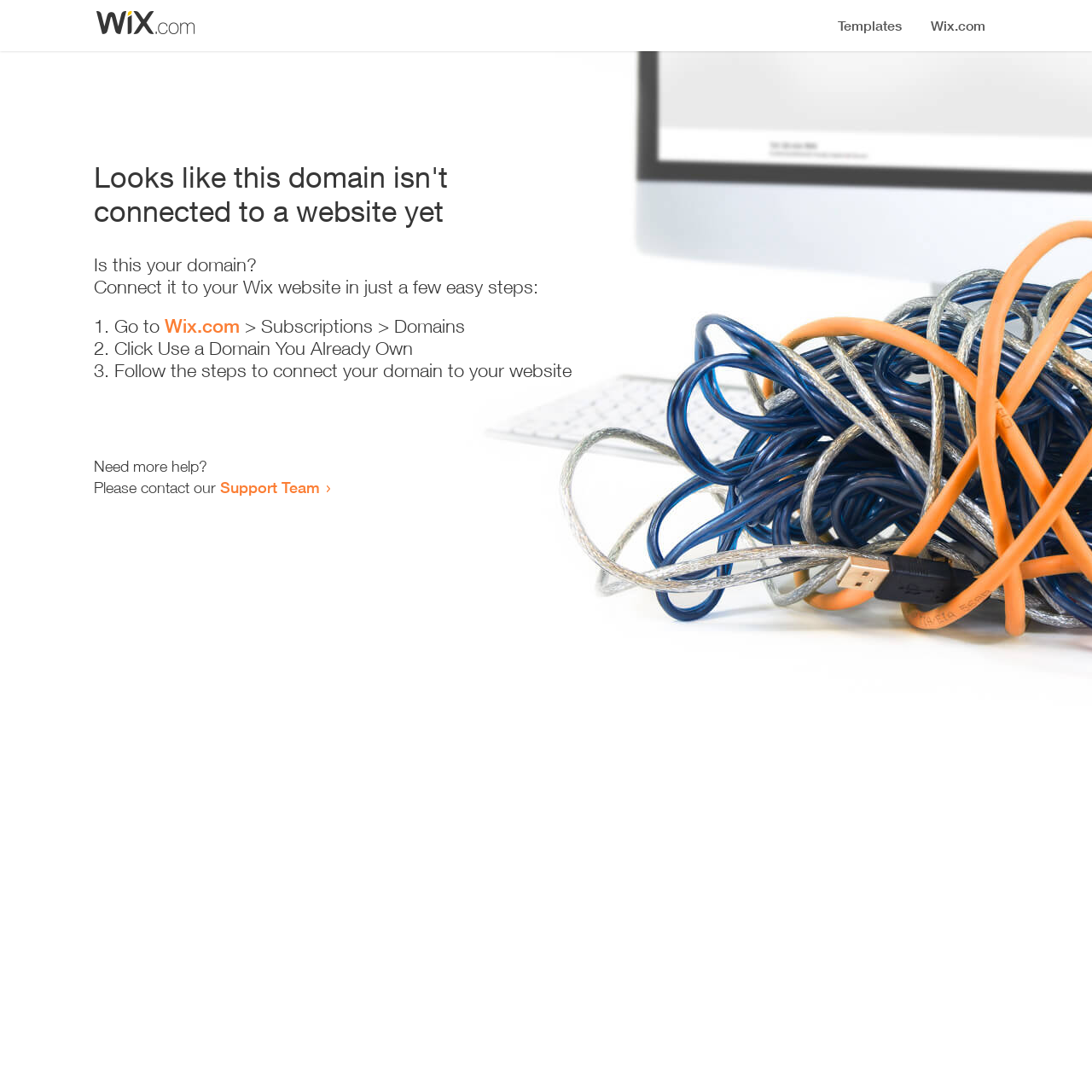Bounding box coordinates are to be given in the format (top-left x, top-left y, bottom-right x, bottom-right y). All values must be floating point numbers between 0 and 1. Provide the bounding box coordinate for the UI element described as: Wix.com

[0.151, 0.288, 0.22, 0.309]